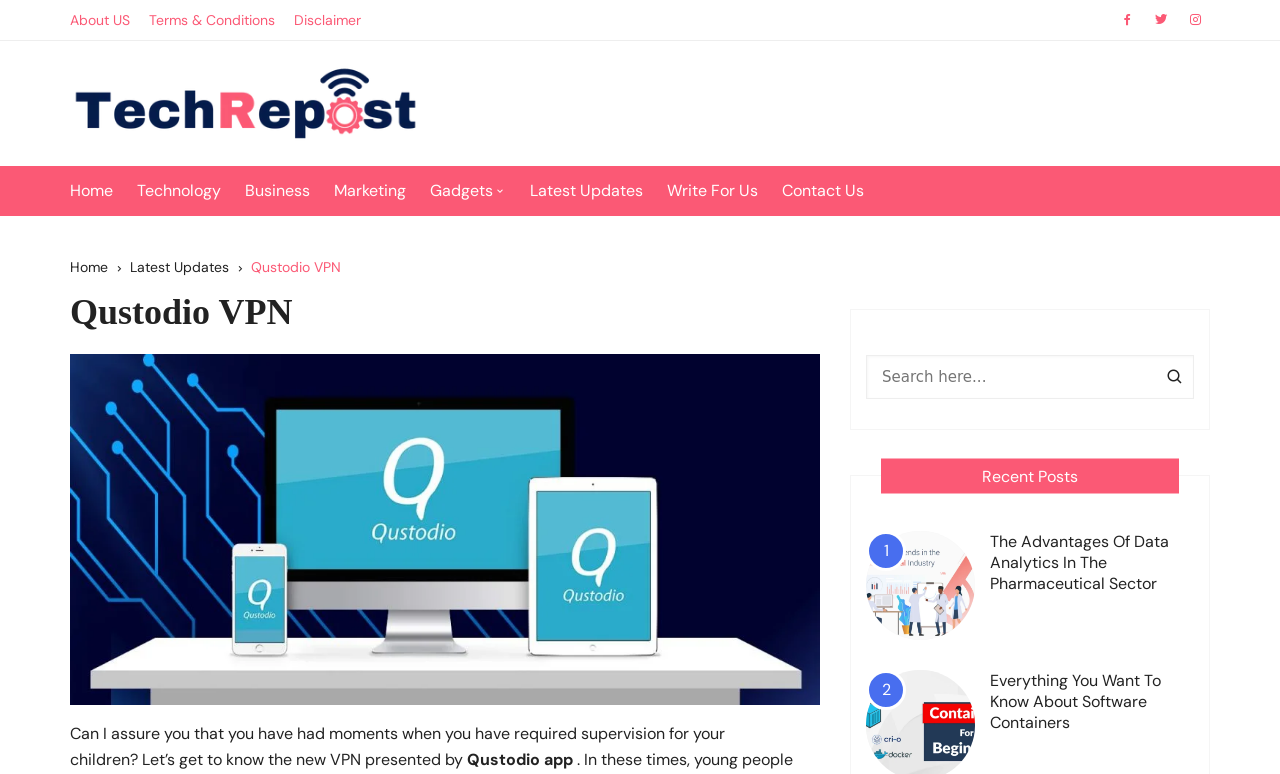Identify the bounding box coordinates of the clickable region necessary to fulfill the following instruction: "Click on About US". The bounding box coordinates should be four float numbers between 0 and 1, i.e., [left, top, right, bottom].

[0.055, 0.0, 0.113, 0.052]